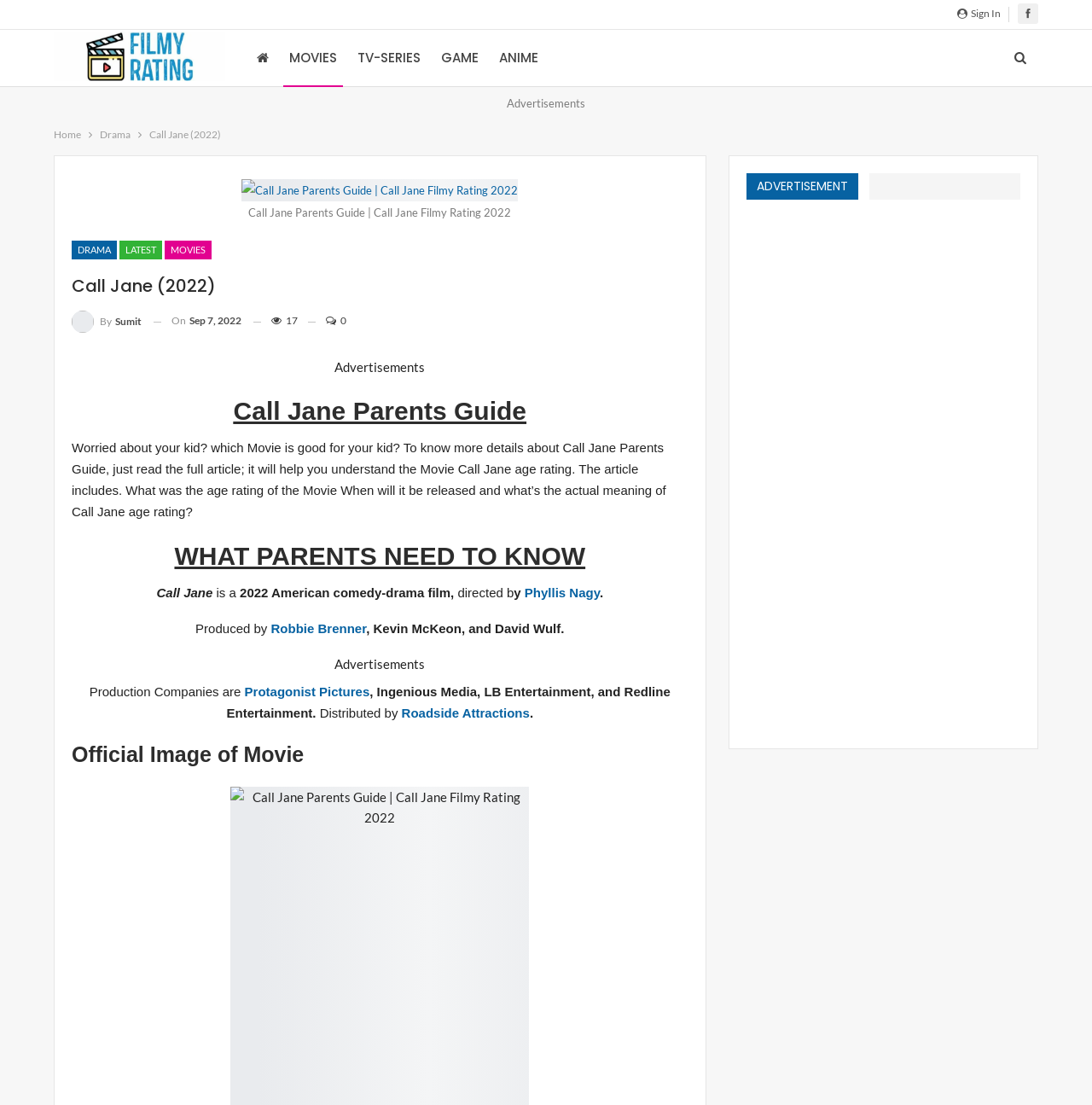Can you specify the bounding box coordinates for the region that should be clicked to fulfill this instruction: "Check the age rating of Call Jane".

[0.066, 0.399, 0.61, 0.47]